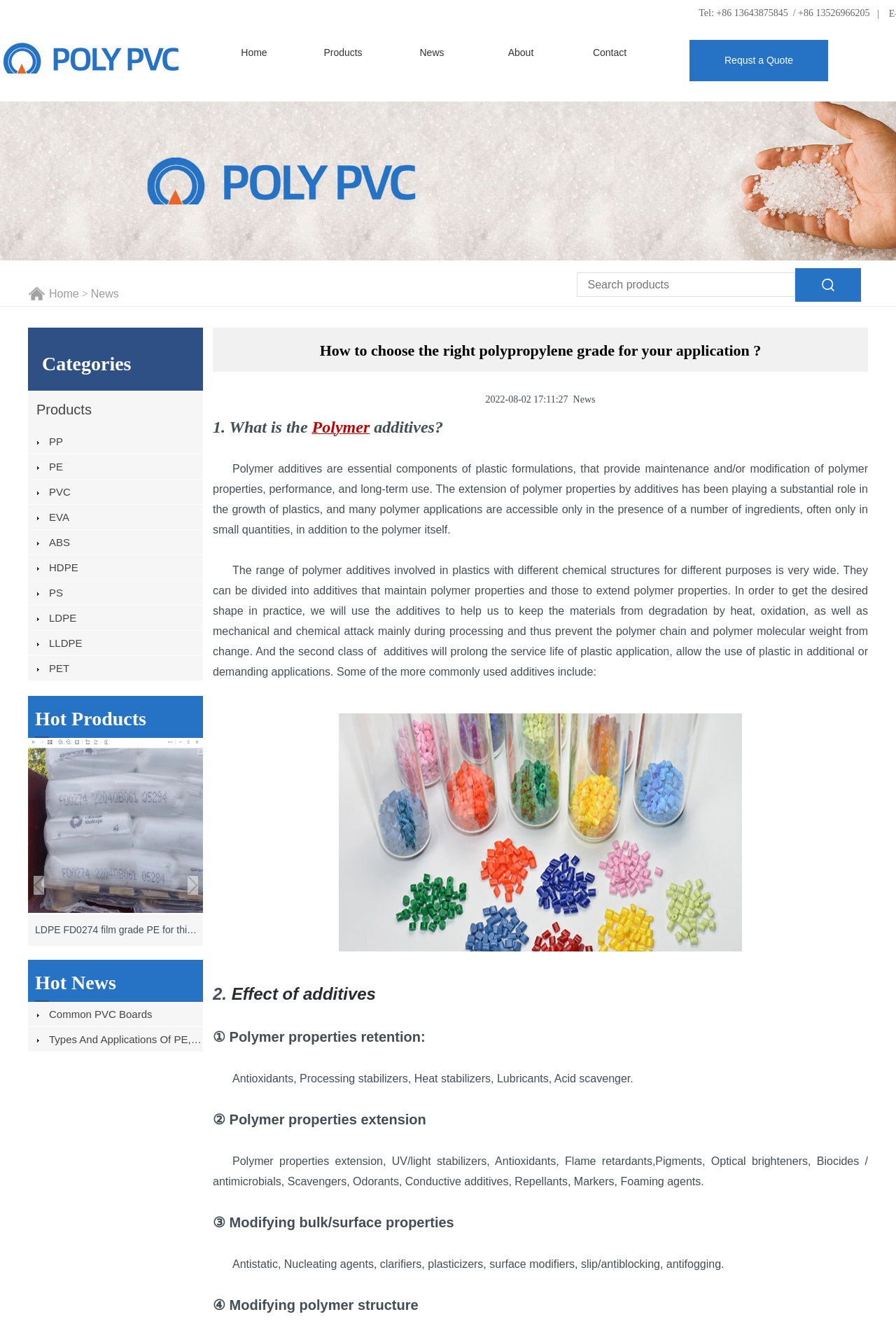What is the purpose of polymer additives?
Look at the screenshot and give a one-word or phrase answer.

Maintain and/or modify polymer properties